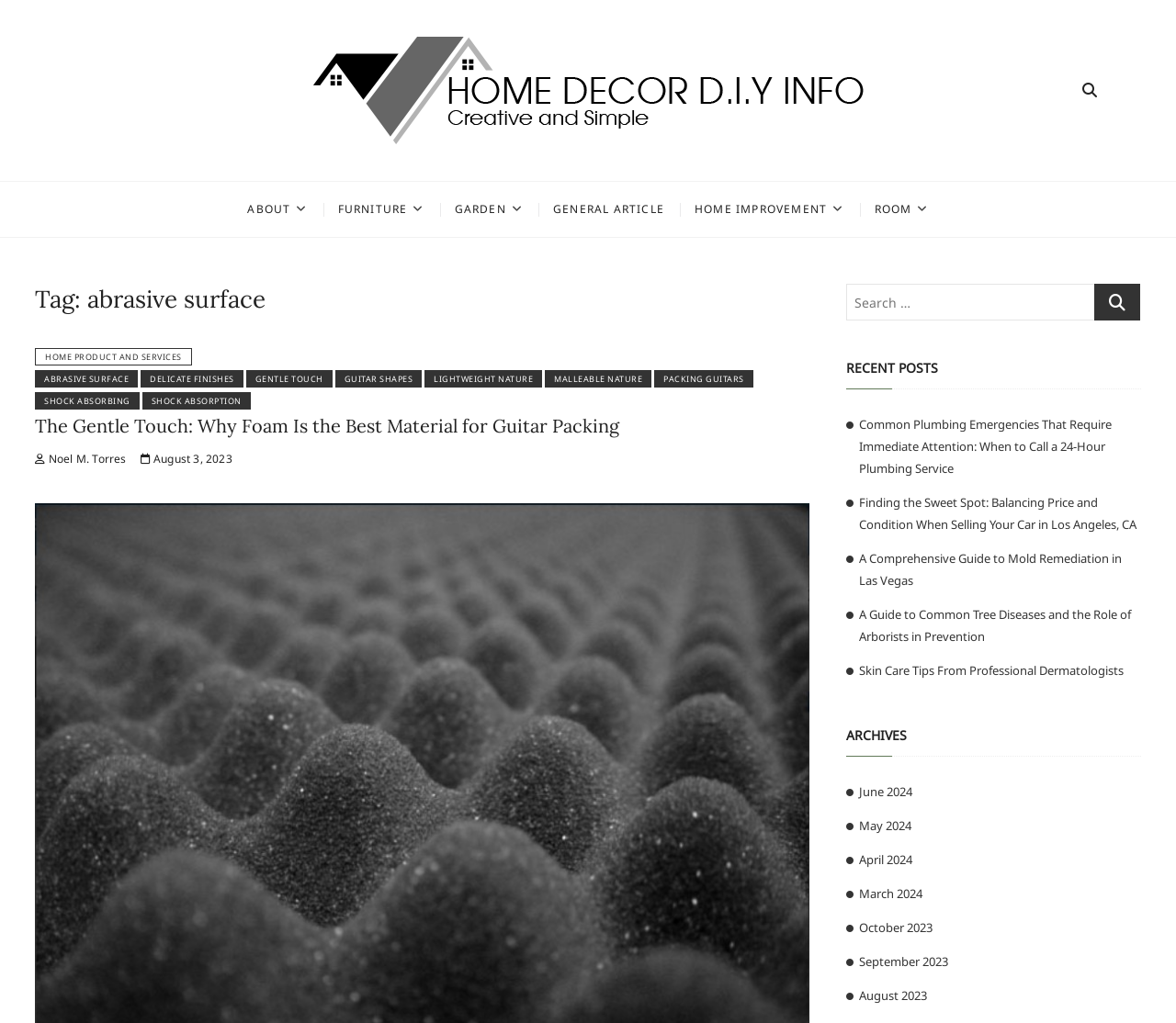Please indicate the bounding box coordinates for the clickable area to complete the following task: "Search for something". The coordinates should be specified as four float numbers between 0 and 1, i.e., [left, top, right, bottom].

[0.719, 0.277, 0.97, 0.313]